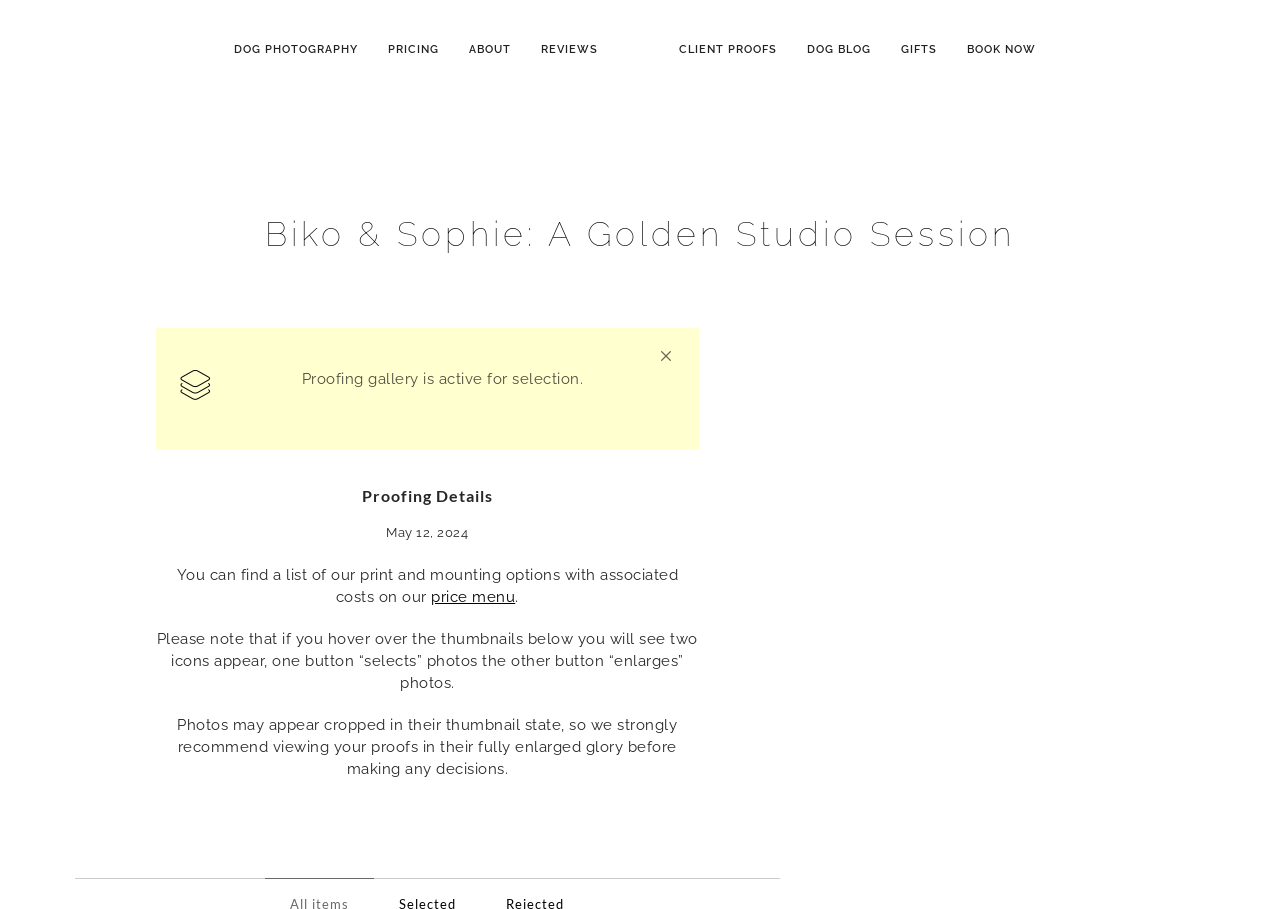Identify the bounding box coordinates of the clickable section necessary to follow the following instruction: "Click on the 'BOOK NOW' button". The coordinates should be presented as four float numbers from 0 to 1, i.e., [left, top, right, bottom].

[0.755, 0.0, 0.809, 0.11]